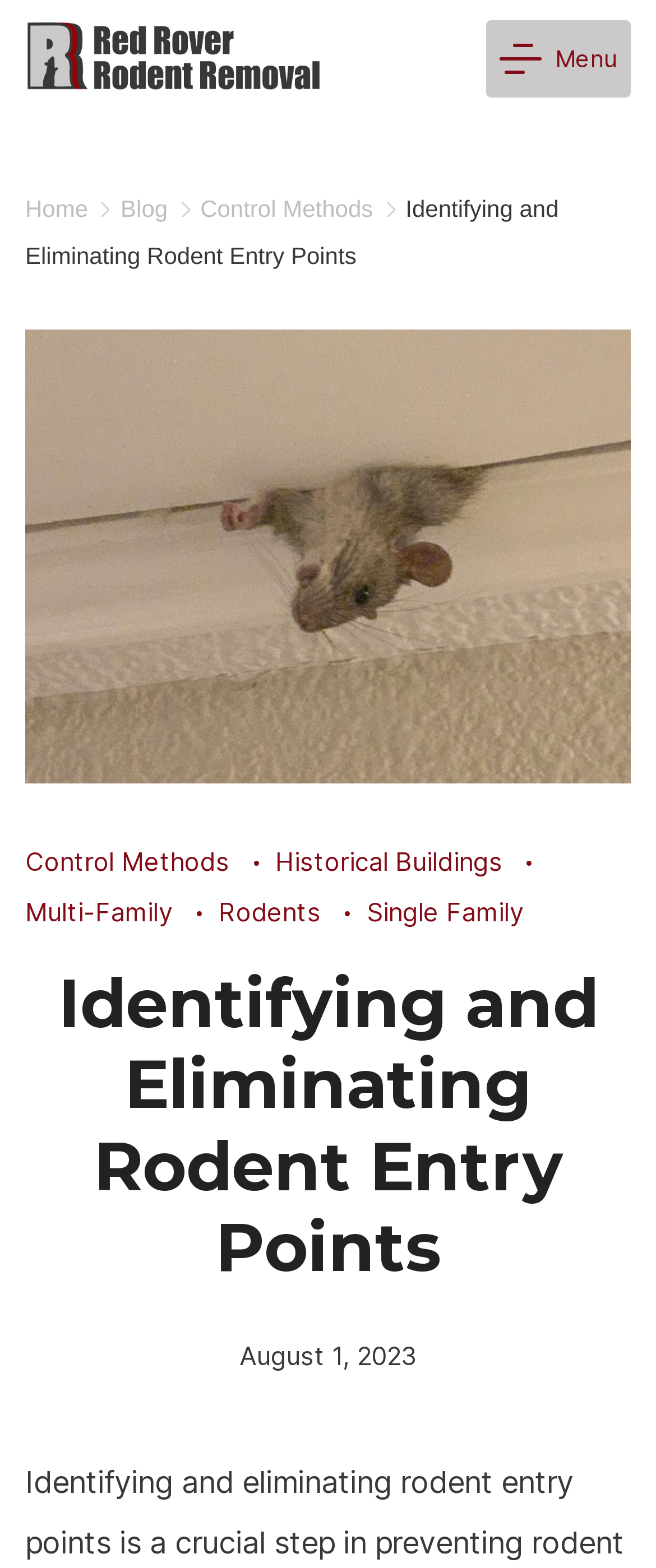Describe the entire webpage, focusing on both content and design.

The webpage is about identifying and eliminating rodent entry points, with a focus on preventing rodent infestations and maintaining a pest-free environment. At the top left of the page, there is a link to "Red Rover Rodent Removal & Wildlife Control" accompanied by an image with the same name. Below this, there is a link to "Shipping Company". 

On the top right, there is a menu with links to "Home", "Blog", "Control Methods", and the current page "Identifying and Eliminating Rodent Entry Points". Each menu item has a corresponding image. 

The main content of the page is divided into sections. At the top, there is a header section with a figure and several links to related topics, including "Control Methods", "Historical Buildings", "Multi-Family", "Rodents", and "Single Family". 

Below the header, there is a heading that repeats the title "Identifying and Eliminating Rodent Entry Points". The page also displays the date "August 1, 2023" in the middle of the page.